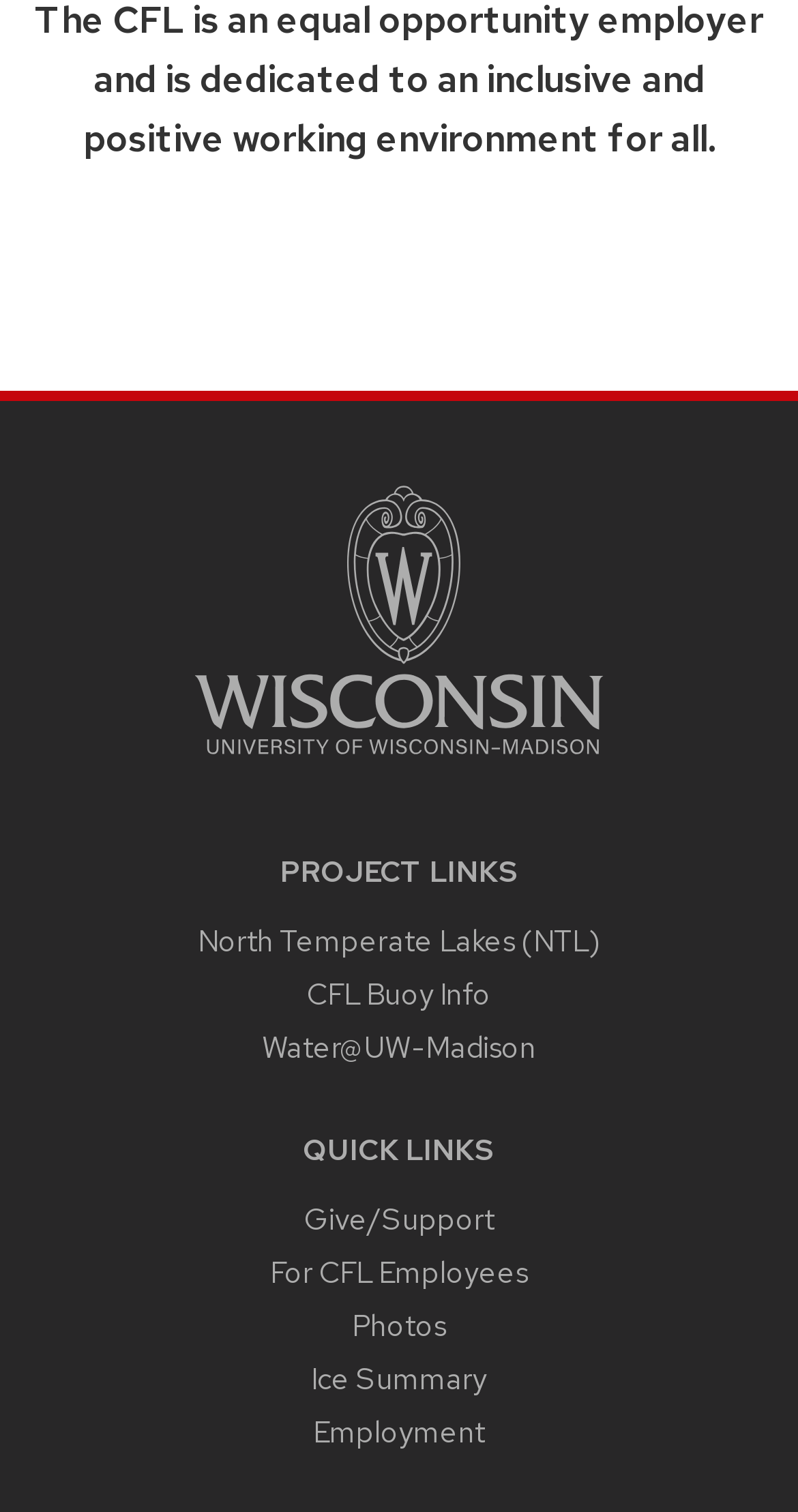How many quick links are available?
Give a comprehensive and detailed explanation for the question.

There are five quick links available, which are 'Give/Support', 'For CFL Employees', 'Photos', 'Ice Summary', and 'Employment', listed under the 'QUICK LINKS' heading.